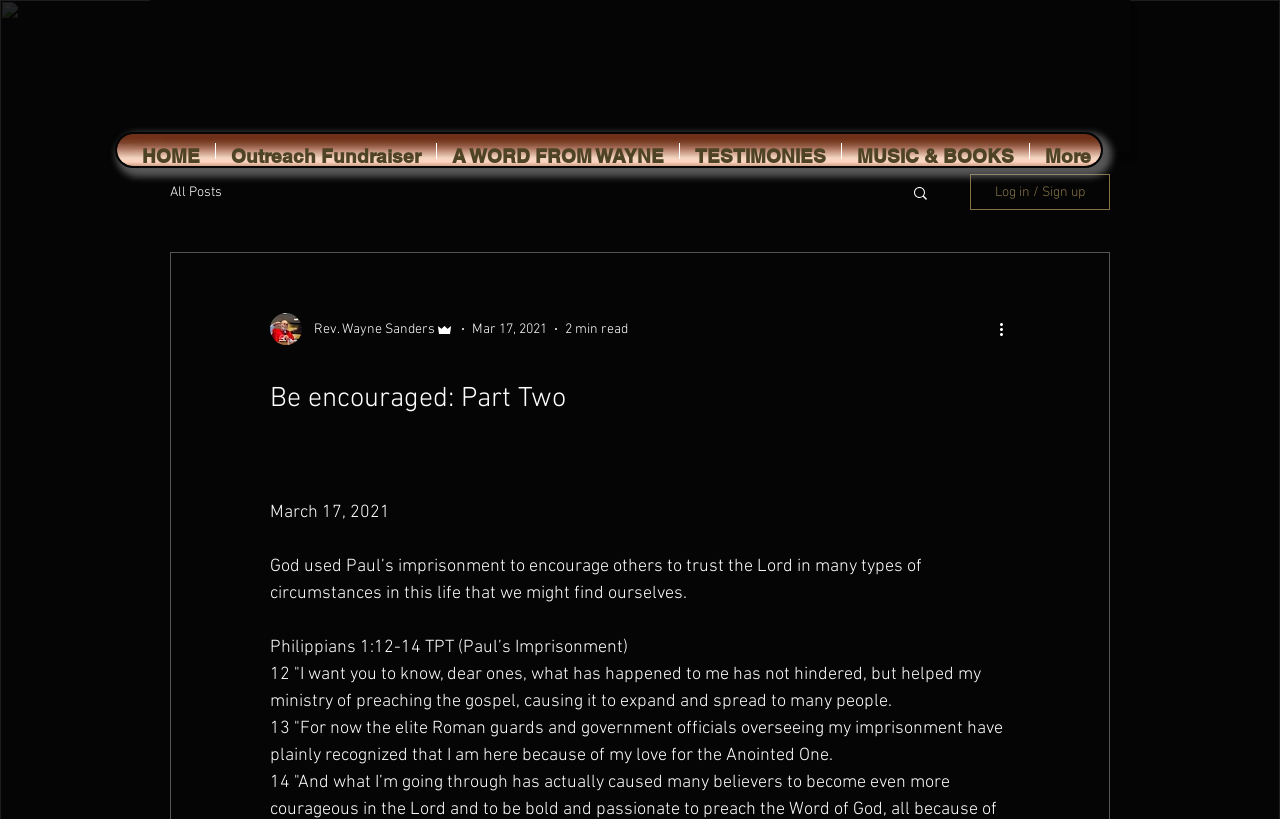Please provide the bounding box coordinates in the format (top-left x, top-left y, bottom-right x, bottom-right y). Remember, all values are floating point numbers between 0 and 1. What is the bounding box coordinate of the region described as: MUSIC & BOOKS

[0.657, 0.175, 0.804, 0.194]